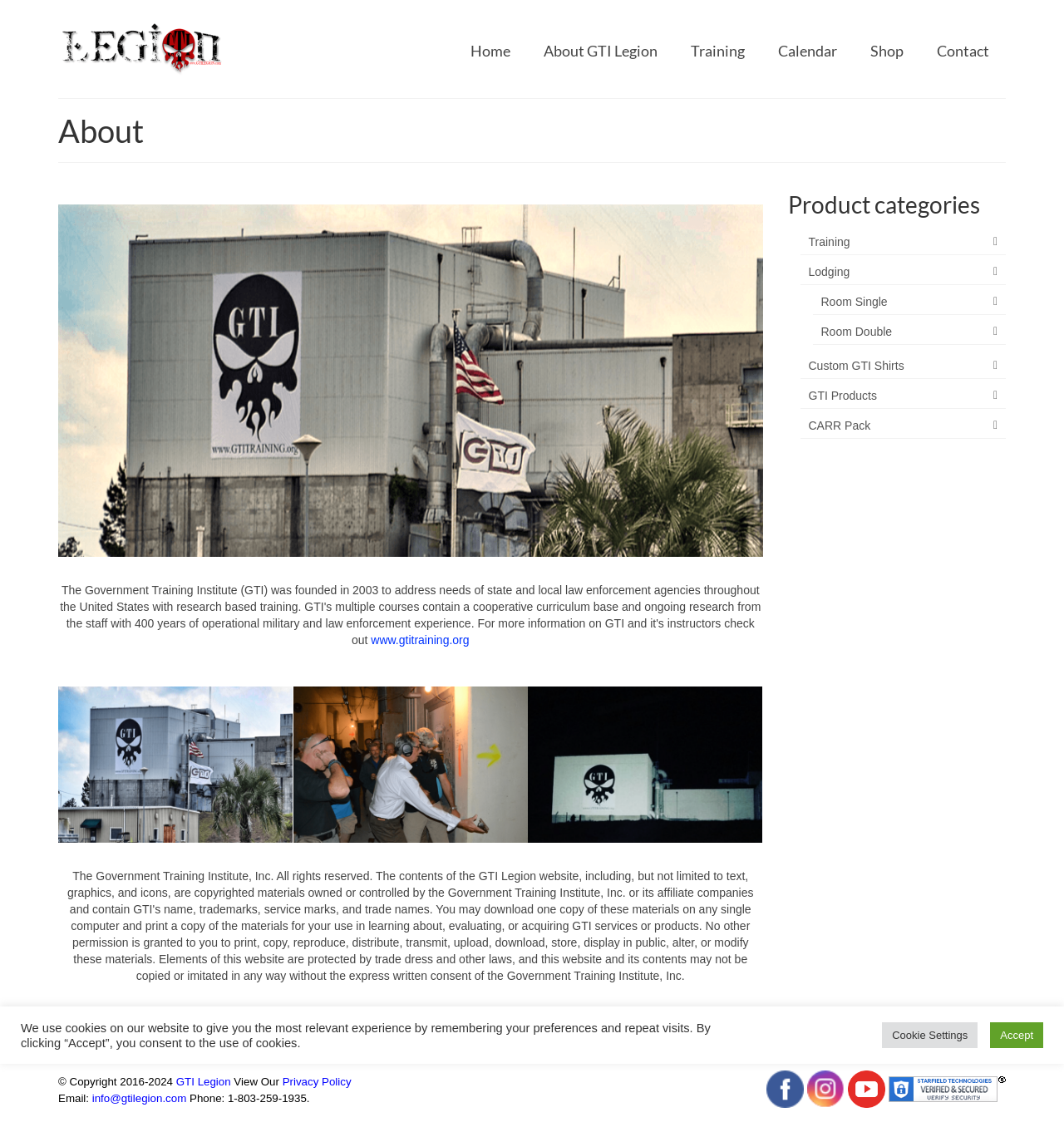Please provide the bounding box coordinates for the element that needs to be clicked to perform the instruction: "Click the Contact link". The coordinates must consist of four float numbers between 0 and 1, formatted as [left, top, right, bottom].

[0.865, 0.029, 0.945, 0.06]